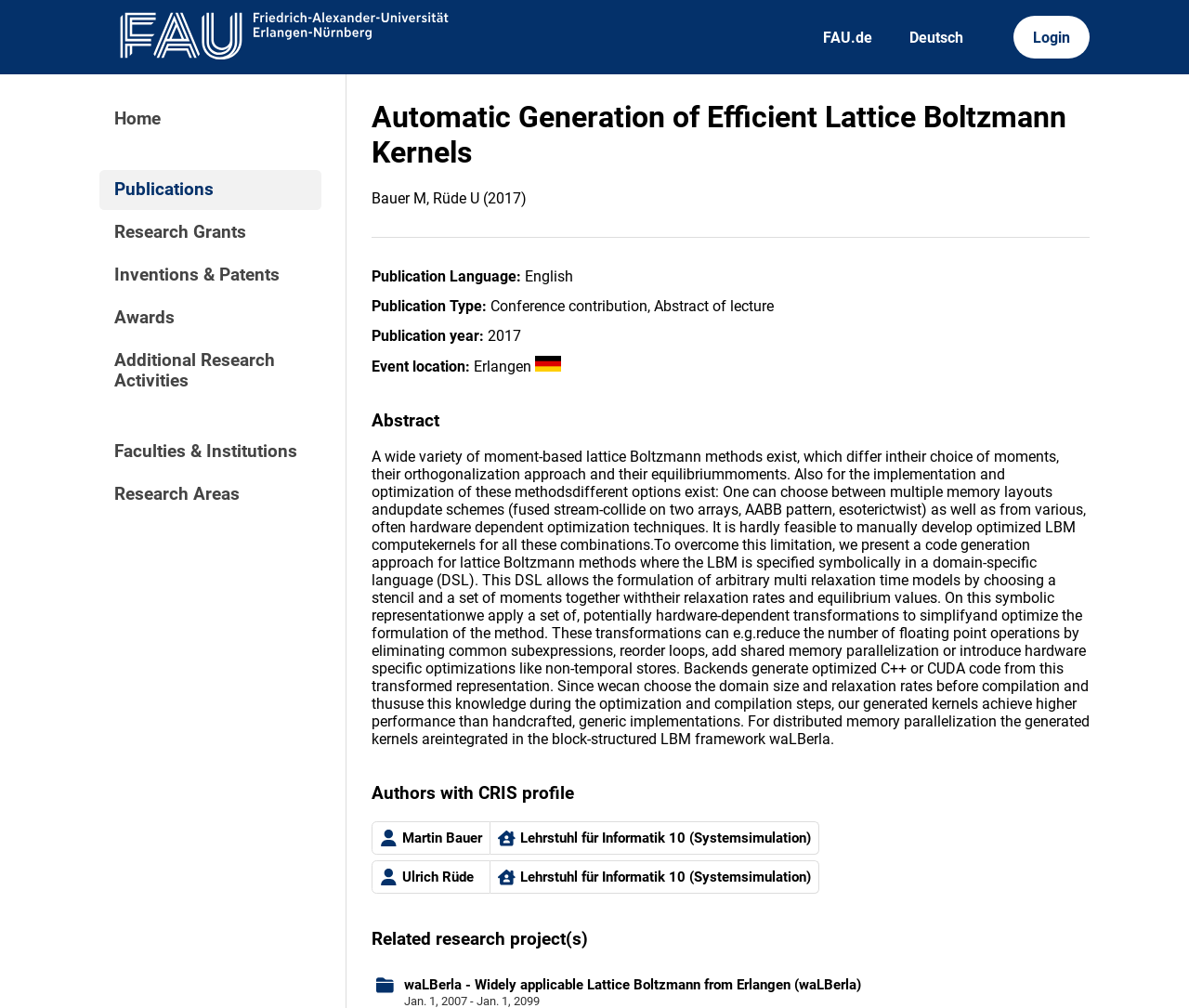Locate the bounding box coordinates of the element that should be clicked to execute the following instruction: "Click the 'Martin Bauer' link".

[0.312, 0.814, 0.412, 0.848]